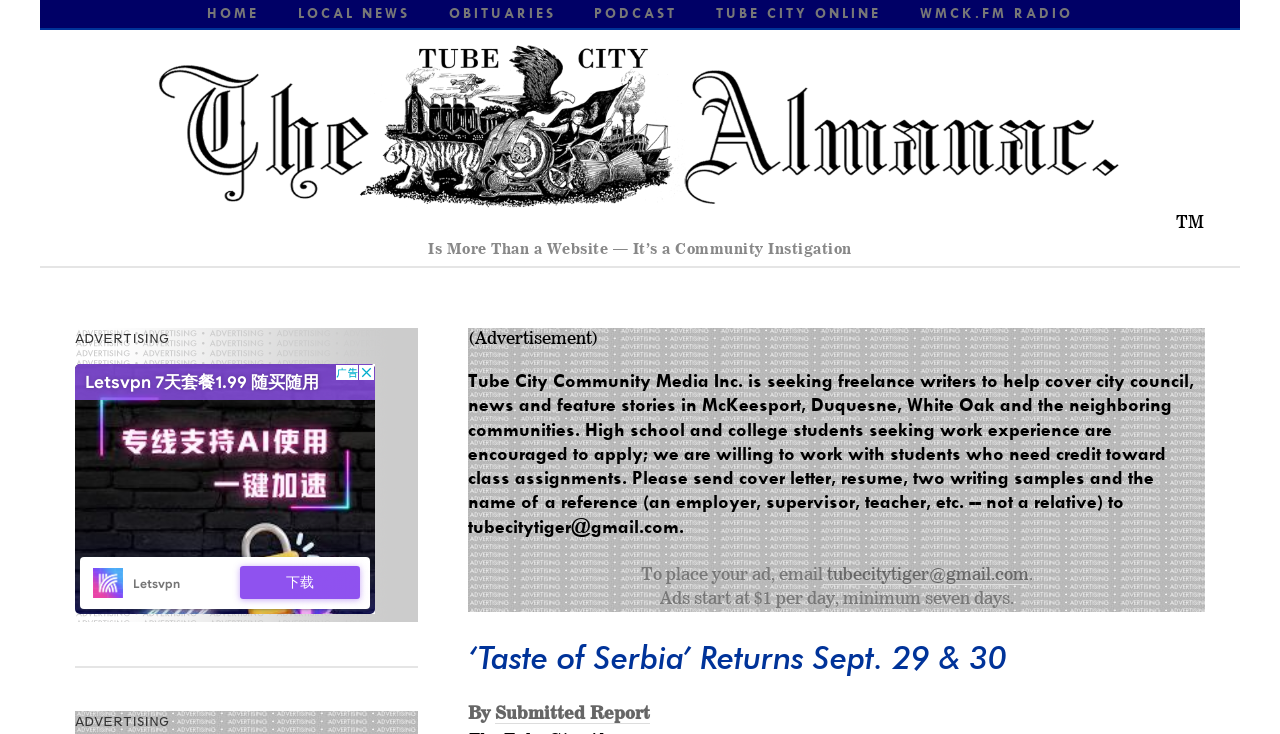What is the email address to send cover letter and resume?
Please provide a comprehensive answer based on the contents of the image.

The webpage mentions that high school and college students seeking work experience are encouraged to apply, and they should send their cover letter, resume, two writing samples and the name of a reference to tubecitytiger@gmail.com.